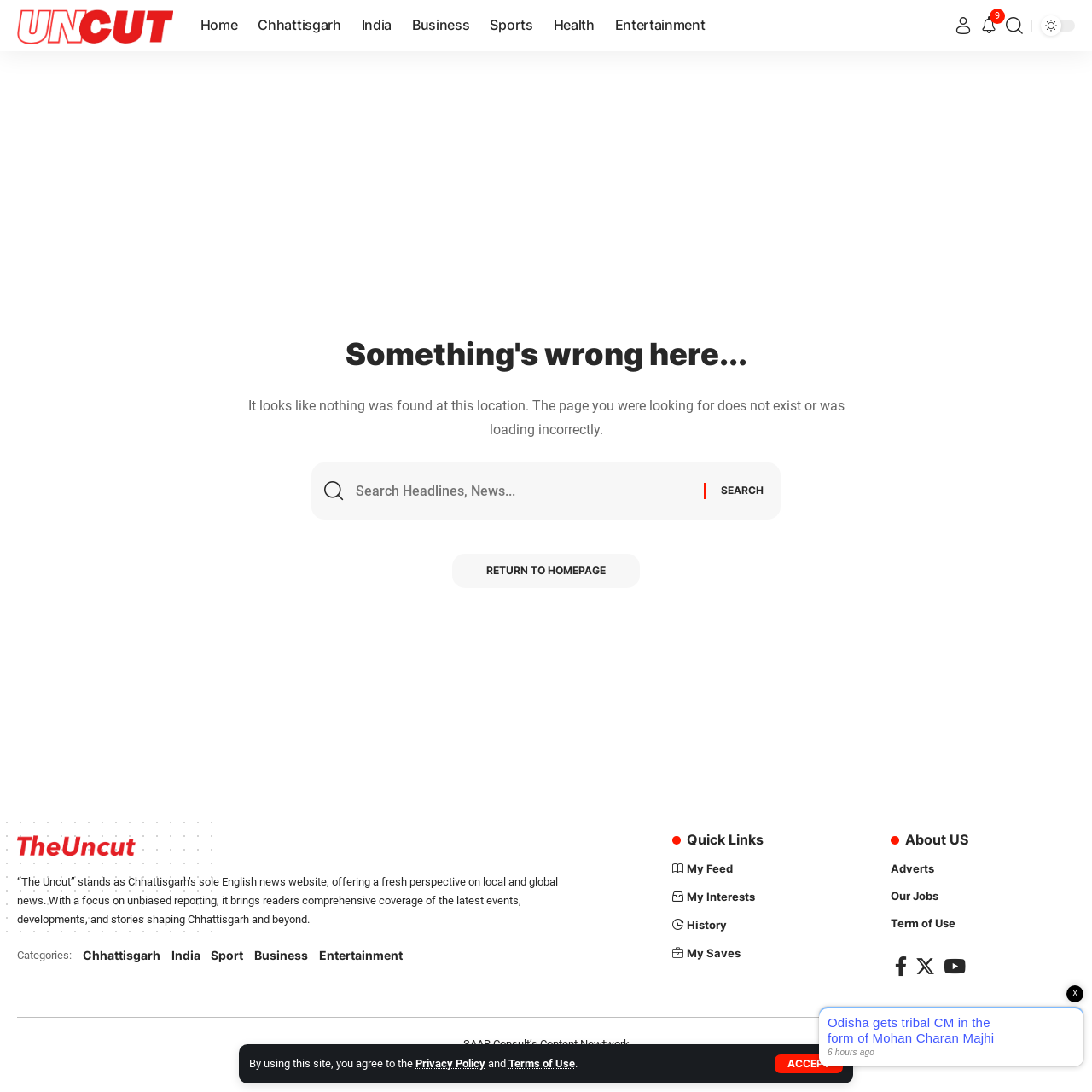Determine the bounding box coordinates for the clickable element to execute this instruction: "Return to homepage". Provide the coordinates as four float numbers between 0 and 1, i.e., [left, top, right, bottom].

[0.414, 0.507, 0.586, 0.538]